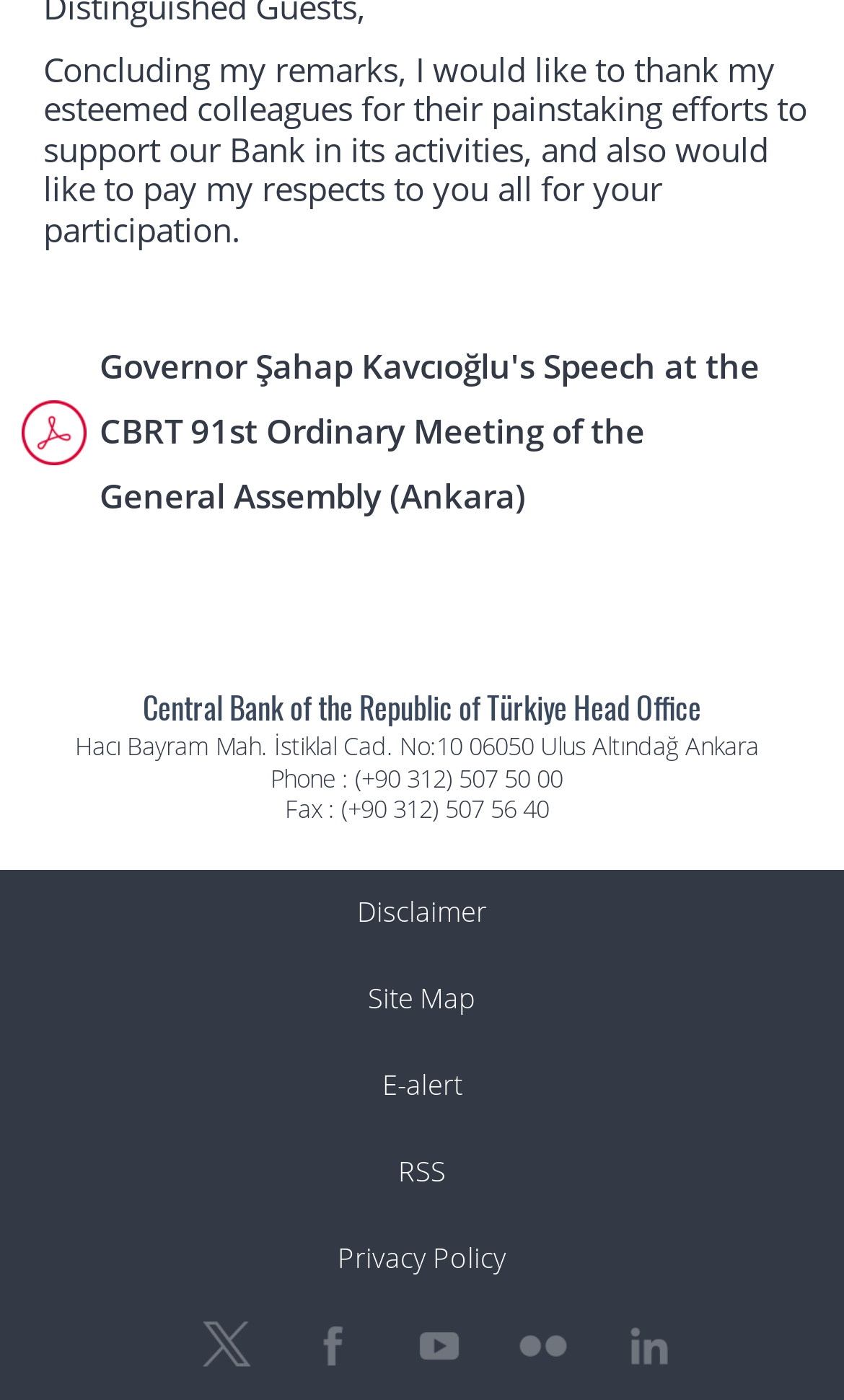Identify the bounding box coordinates of the region that should be clicked to execute the following instruction: "Read the privacy policy".

[0.026, 0.869, 0.974, 0.93]